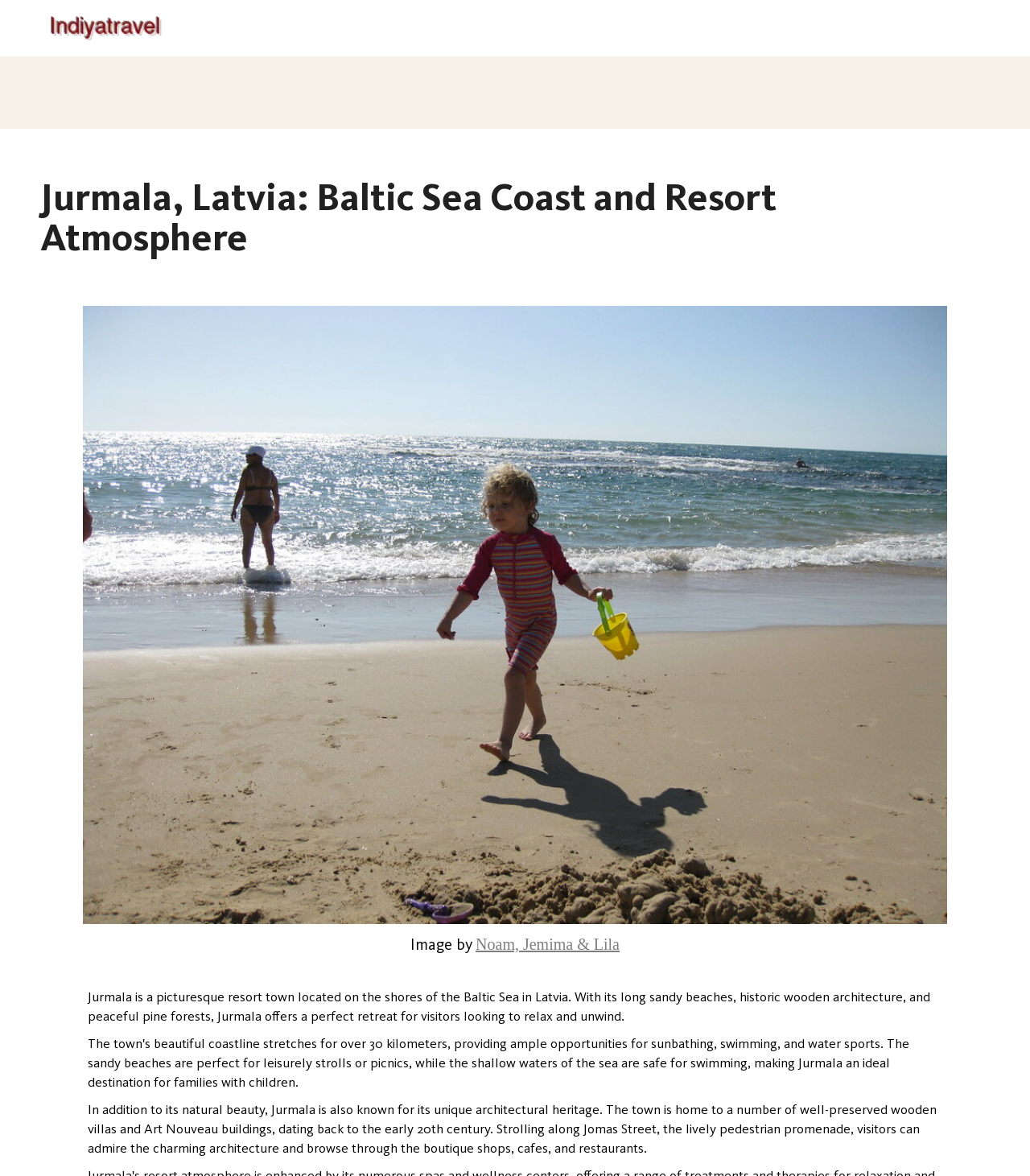What is the architectural style of the buildings in Jurmala?
Please use the visual content to give a single word or phrase answer.

Art Nouveau